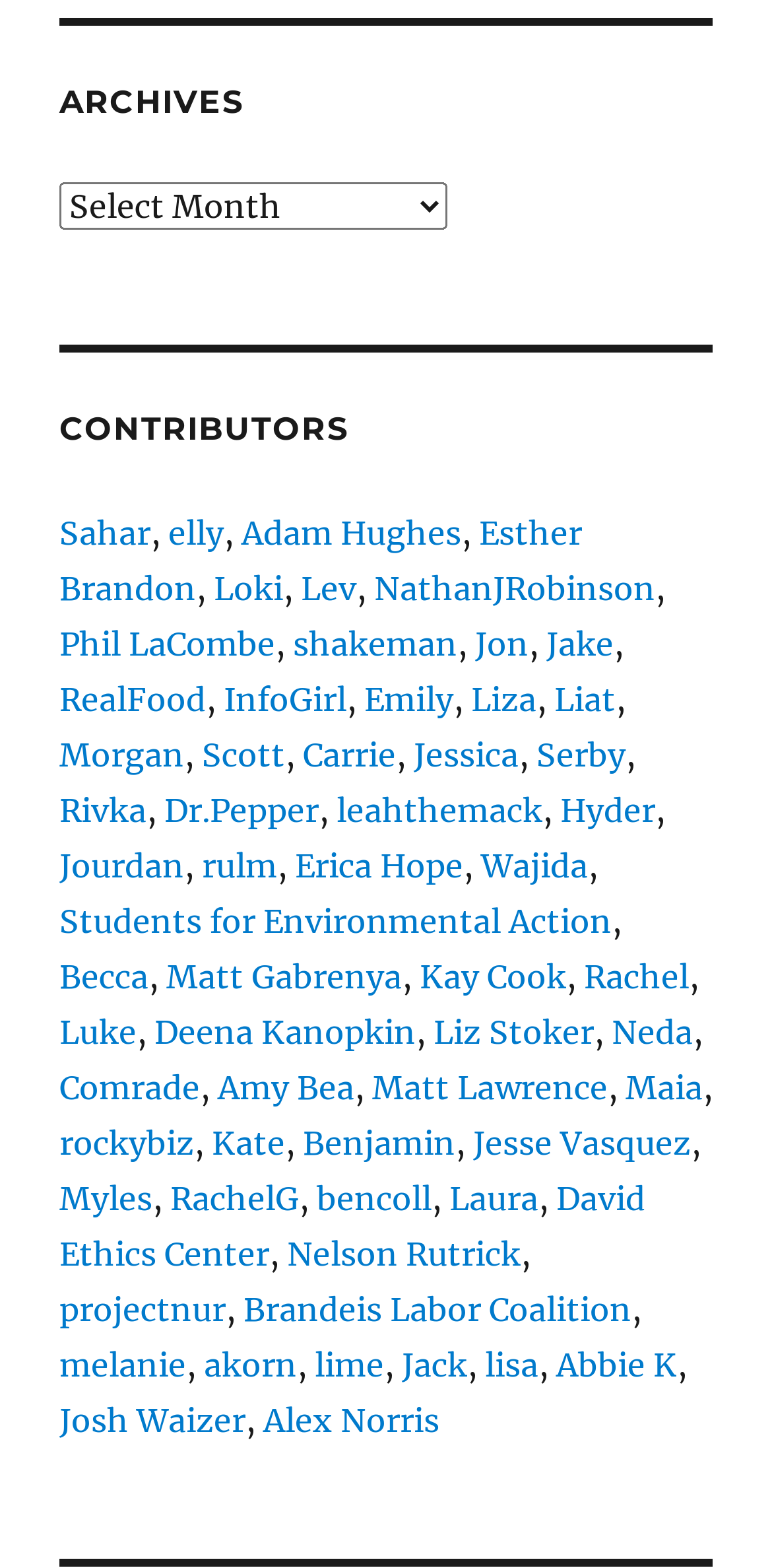Please answer the following question using a single word or phrase: 
How are the contributors separated?

By commas